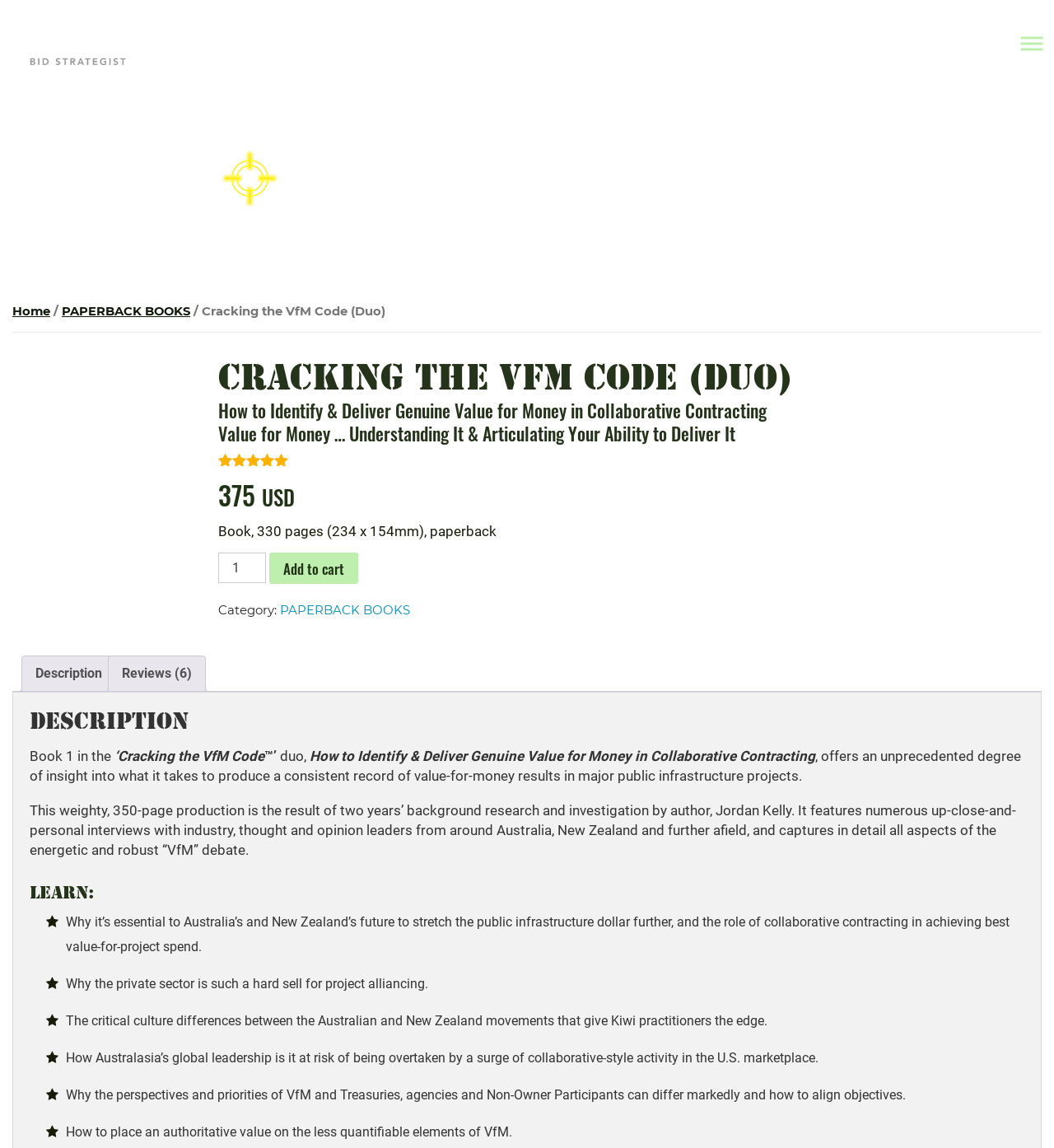Identify the bounding box coordinates of the clickable region to carry out the given instruction: "Click the 'Add to cart' button".

[0.256, 0.481, 0.34, 0.509]